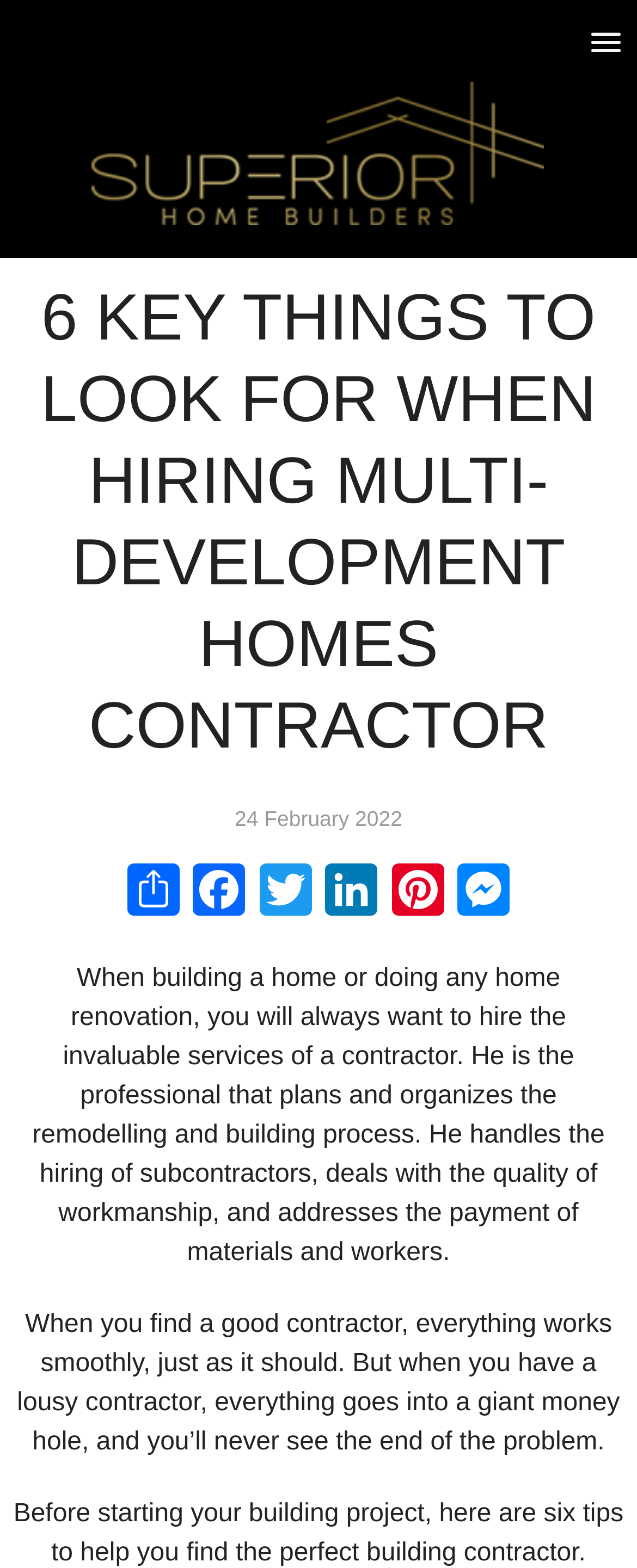Could you provide the bounding box coordinates for the portion of the screen to click to complete this instruction: "Click the About Chim's Ergo and Safety link"?

None